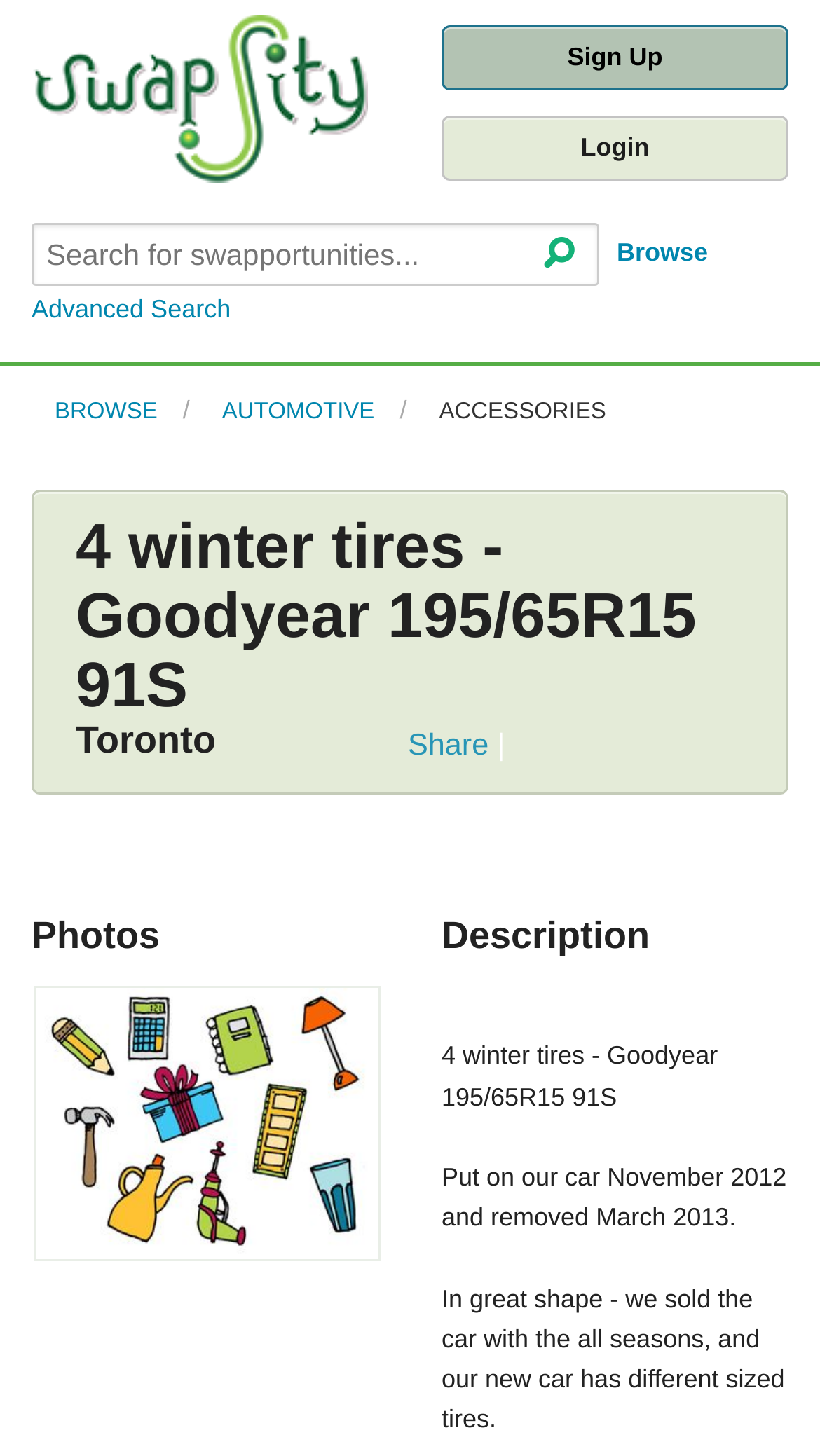Can you find the bounding box coordinates of the area I should click to execute the following instruction: "Share the item with others"?

[0.497, 0.491, 0.596, 0.514]